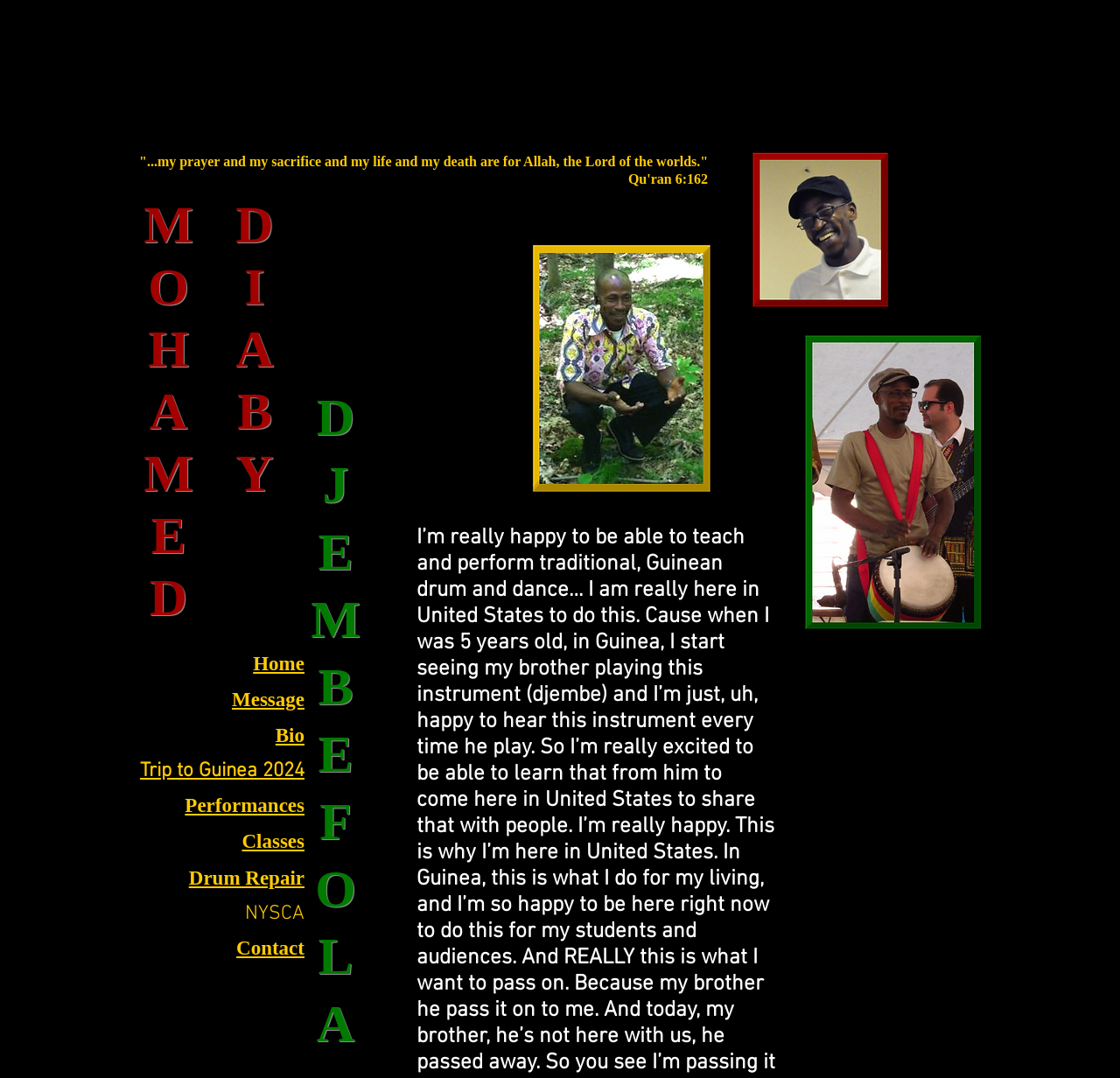Please locate the bounding box coordinates of the element's region that needs to be clicked to follow the instruction: "Go to the Home page". The bounding box coordinates should be provided as four float numbers between 0 and 1, i.e., [left, top, right, bottom].

None